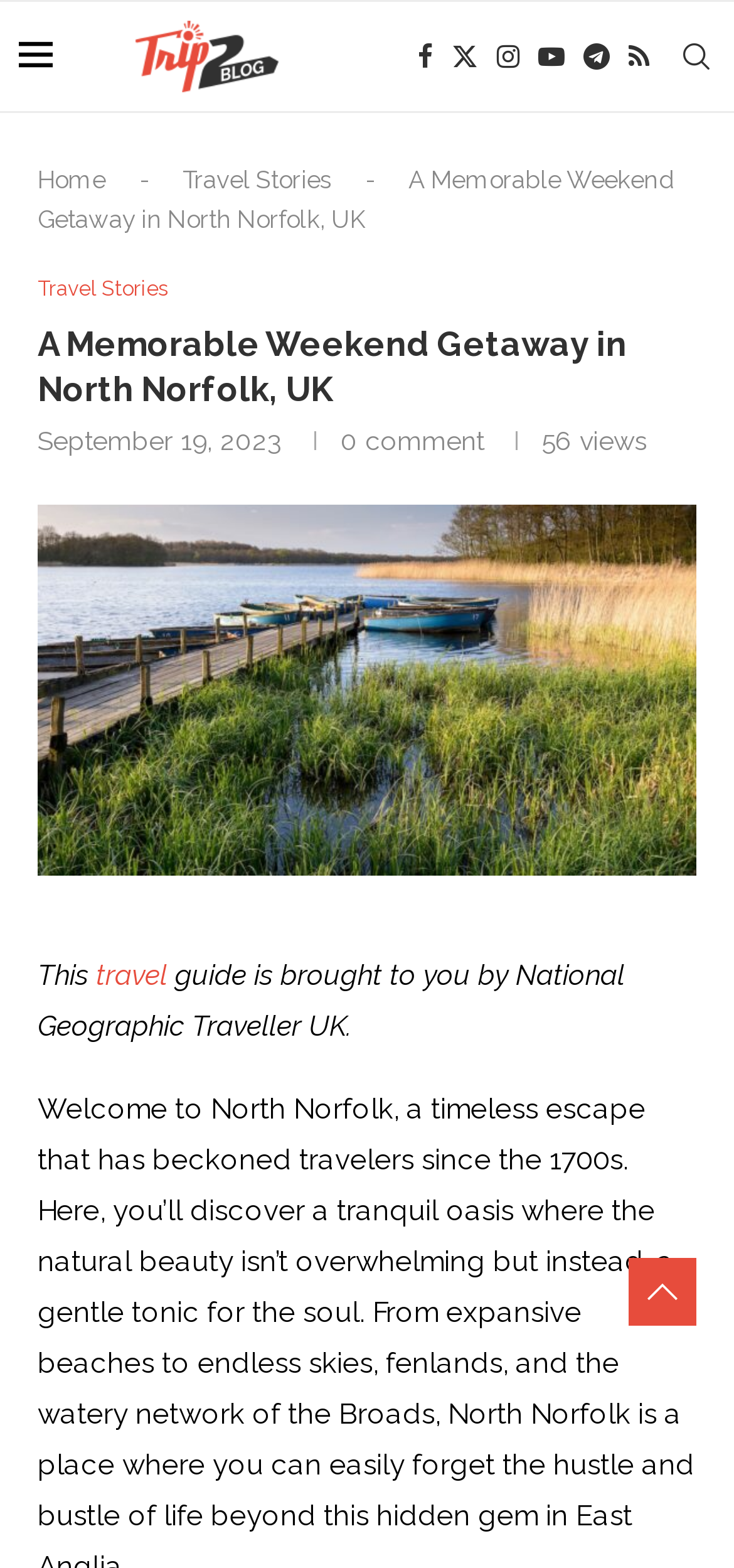Please specify the coordinates of the bounding box for the element that should be clicked to carry out this instruction: "Explore the Weekend Getaway guide". The coordinates must be four float numbers between 0 and 1, formatted as [left, top, right, bottom].

[0.051, 0.322, 0.949, 0.343]